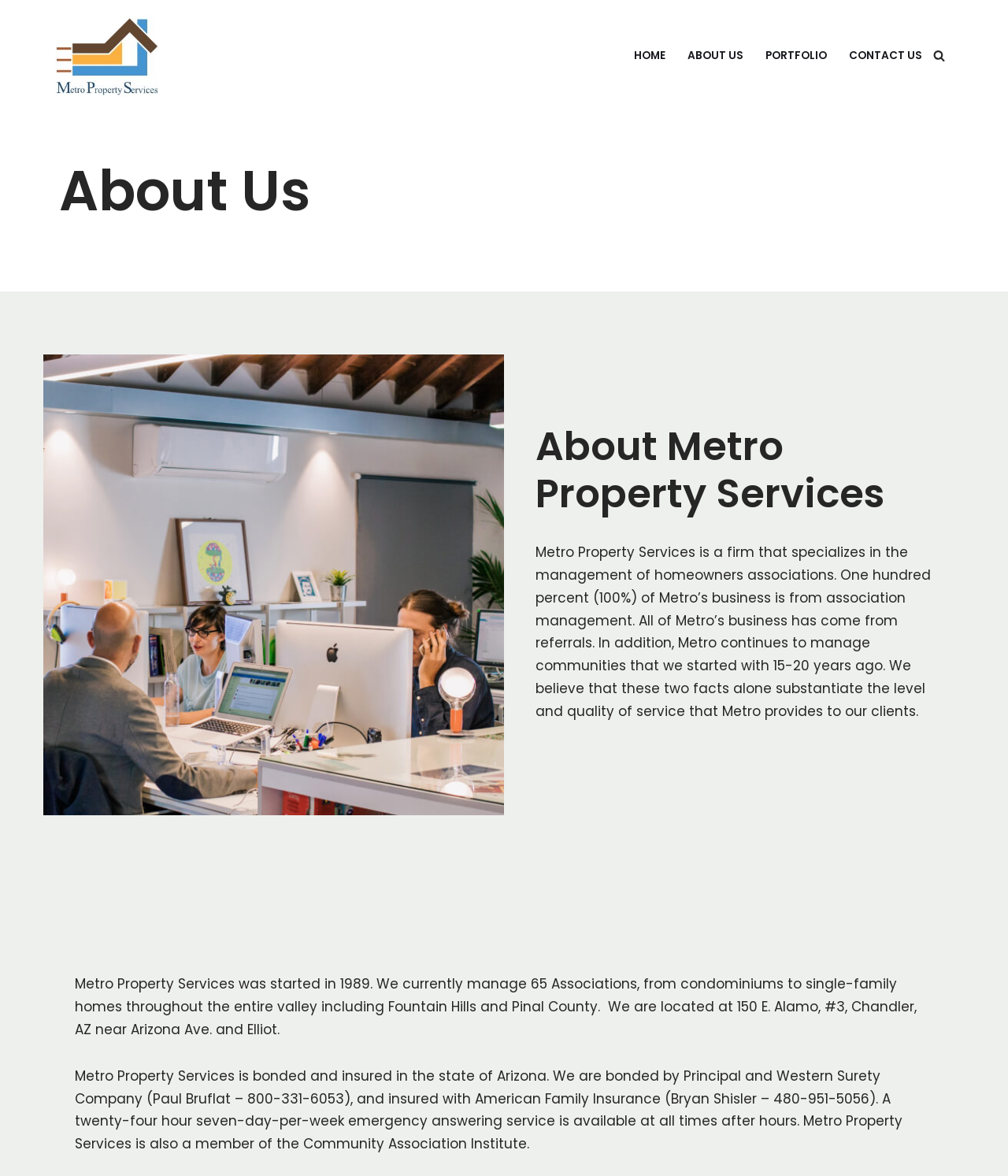Answer the question with a single word or phrase: 
What type of firm is Metro Property Services?

Homeowners association management firm